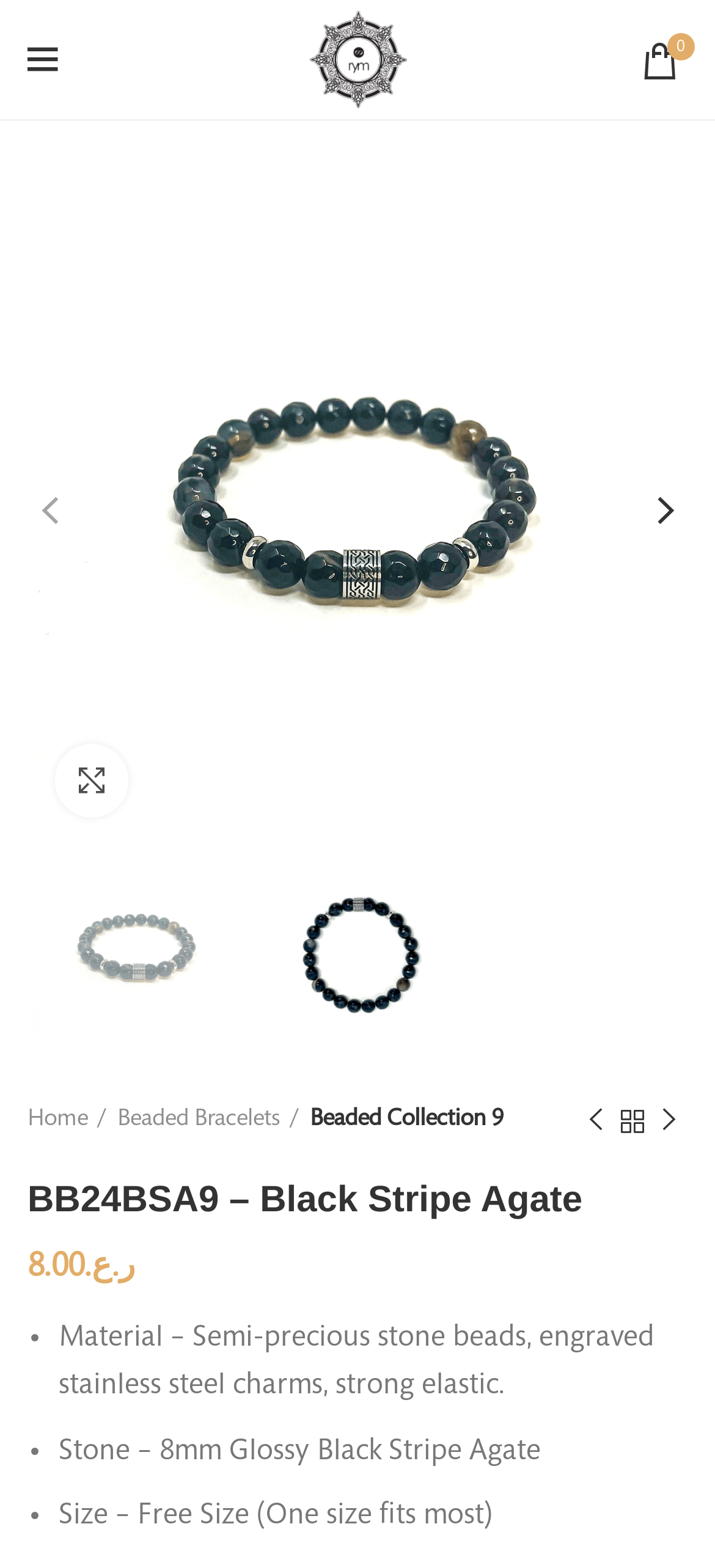Describe all the key features and sections of the webpage thoroughly.

This webpage appears to be a product page for a beaded bracelet, specifically the "BB24BSA9 - Black Stripe Agate" model. At the top left corner, there is a navigation menu with links to "Home", "Beaded Bracelets", and "Beaded Collection 9". 

Below the navigation menu, there is a large image of the bracelet, which can be enlarged by clicking on the "Click to enlarge" link. The image is surrounded by smaller images of the bracelet from different angles. 

On the right side of the page, there are links to navigate to the previous and next products, as well as a shopping cart icon. 

The product information is displayed in a section below the images. The product title "BB24BSA9 – Black Stripe Agate" is prominently displayed, followed by the price "ر.ع. 8.00". 

Below the price, there is a list of product details, including the material, stone type, and size. The material is described as "Semi-precious stone beads, engraved stainless steel charms, strong elastic", the stone is "8mm Glossy Black Stripe Agate", and the size is "Free Size (One size fits most)". 

At the bottom of the page, there is a search bar with a placeholder text "Search" and a hint "Start typing to see products you are looking for."